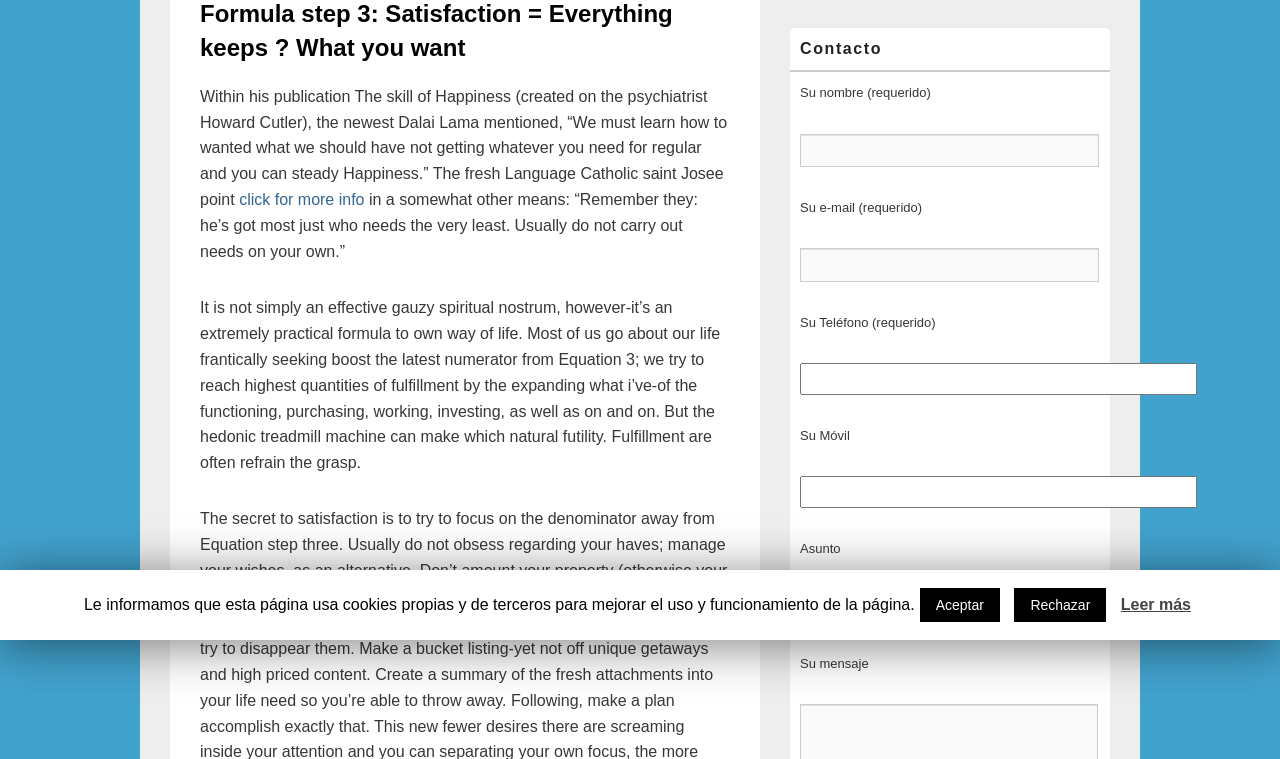Bounding box coordinates are to be given in the format (top-left x, top-left y, bottom-right x, bottom-right y). All values must be floating point numbers between 0 and 1. Provide the bounding box coordinate for the UI element described as: Leer más

[0.876, 0.78, 0.93, 0.814]